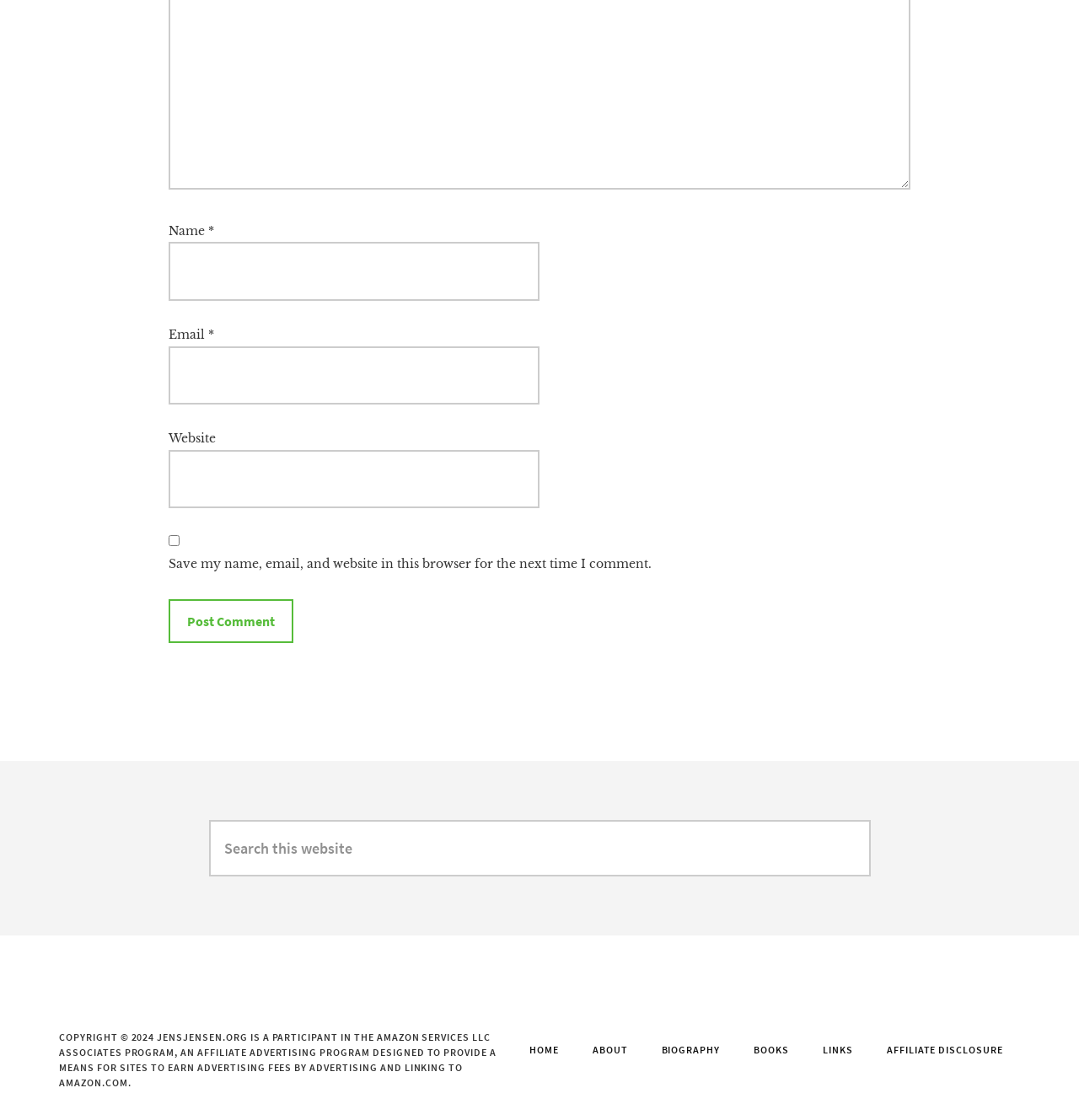Identify the bounding box coordinates for the region to click in order to carry out this instruction: "Contact us via phone". Provide the coordinates using four float numbers between 0 and 1, formatted as [left, top, right, bottom].

None